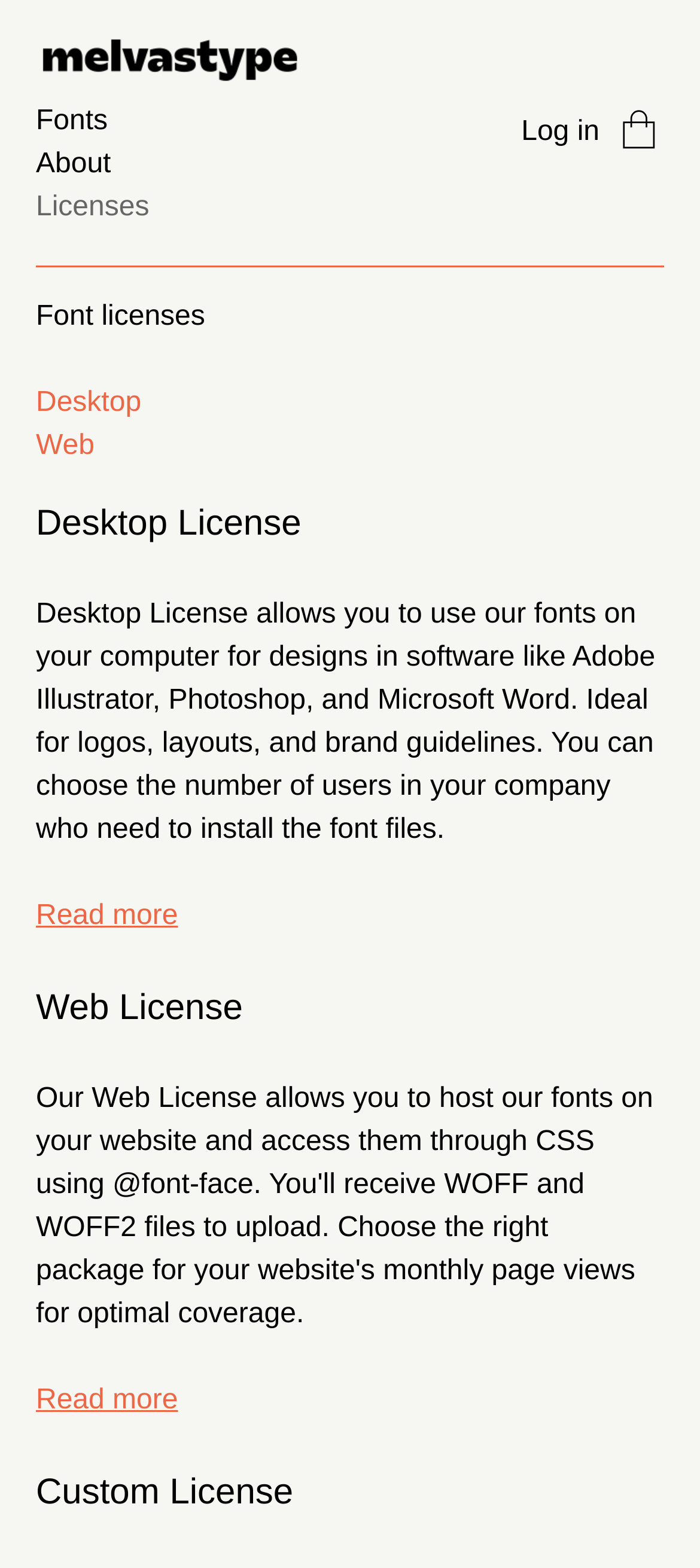Use the information in the screenshot to answer the question comprehensively: What is the button at the top right corner for?

The button at the top right corner has an image, but its purpose is not explicitly stated on the webpage. It could be a settings button, a help button, or something else, but without more context, it's impossible to determine its exact function.